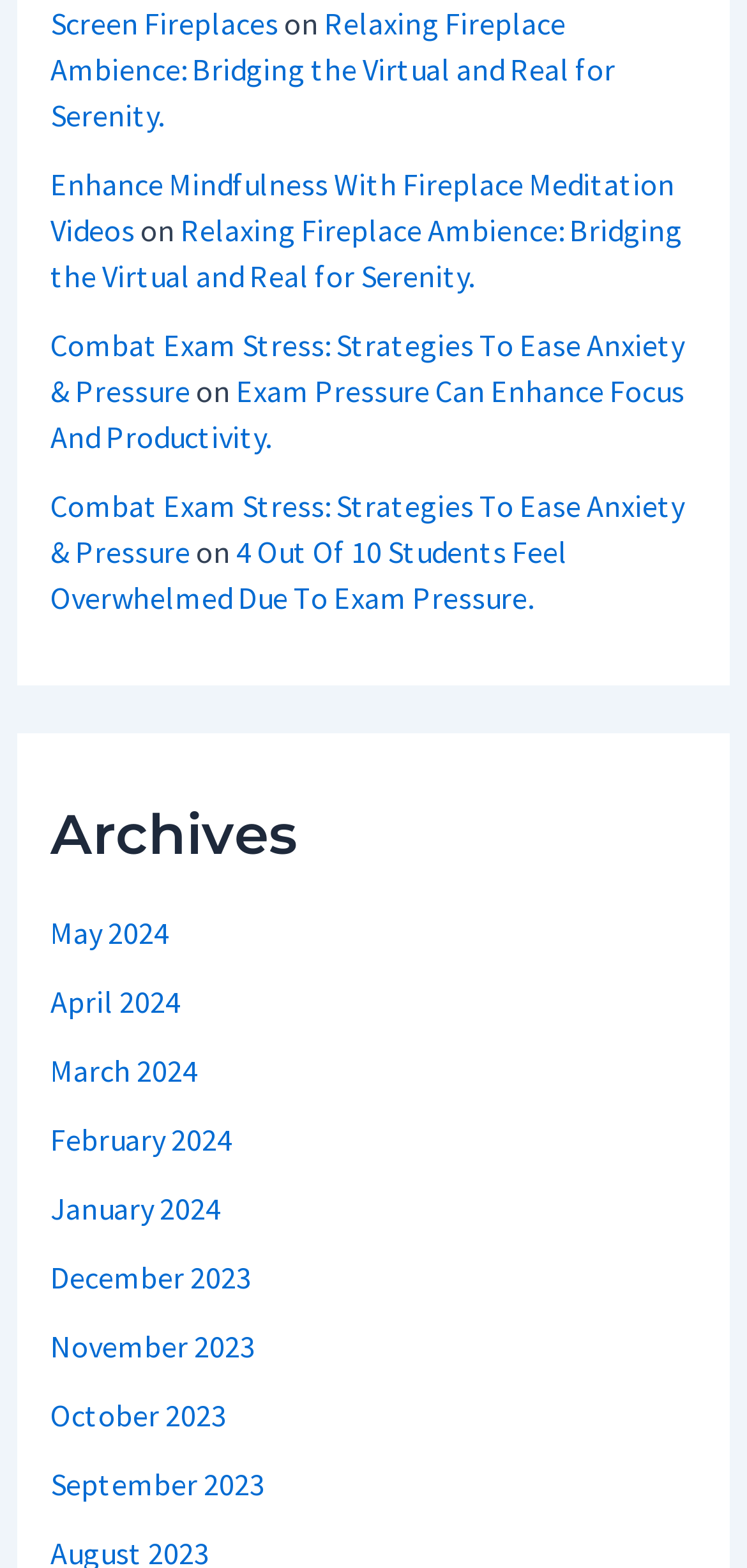Given the content of the image, can you provide a detailed answer to the question?
How many links are in the footer of each article?

I looked at the 'FooterAsNonLandmark' elements inside each 'article' element, which contain two 'link' elements each. This suggests that there are two links in the footer of each article.